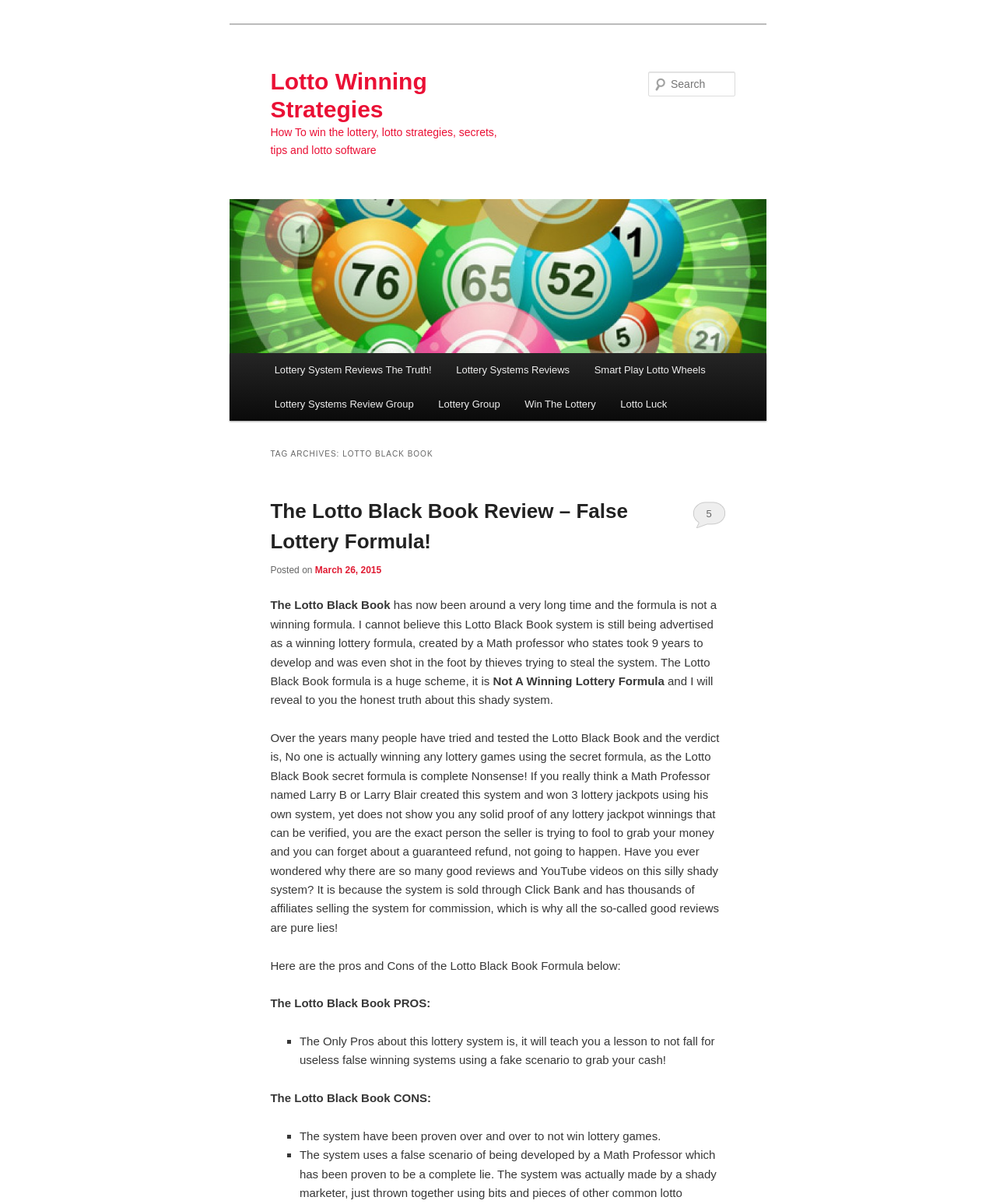Carefully observe the image and respond to the question with a detailed answer:
Are there any pros about the Lotto Black Book system?

According to the webpage's content, the text 'The Only Pros about this lottery system is, it will teach you a lesson to not fall for useless false winning systems using a fake scenario to grab your cash!' indicates that there is only one pro about the Lotto Black Book system, which is that it teaches a lesson.